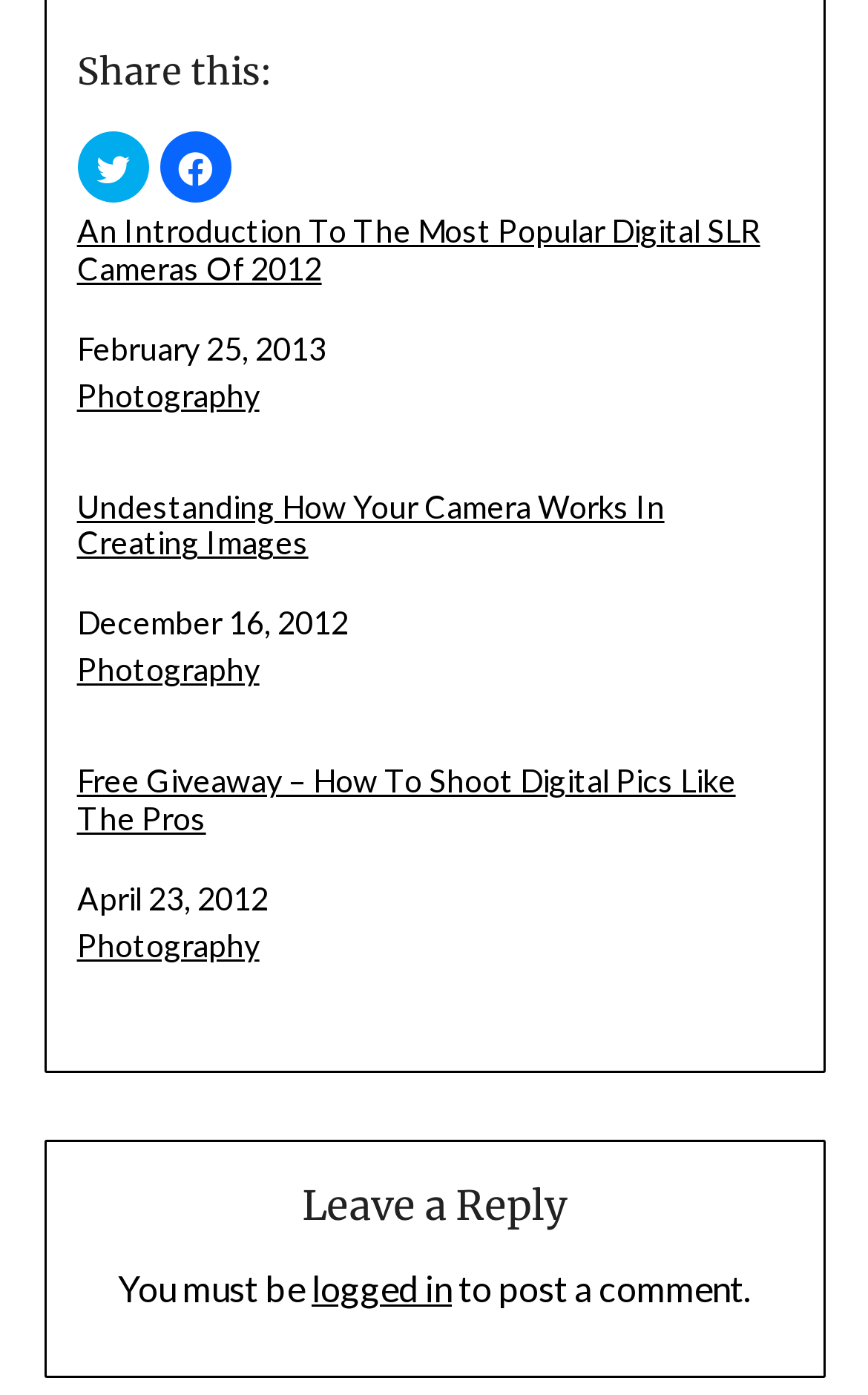How many related posts are listed?
Kindly offer a detailed explanation using the data available in the image.

The related posts section on the webpage lists three links to articles, namely 'An Introduction To The Most Popular Digital SLR Cameras Of 2012', 'Undestanding How Your Camera Works In Creating Images', and 'Free Giveaway – How To Shoot Digital Pics Like The Pros'.